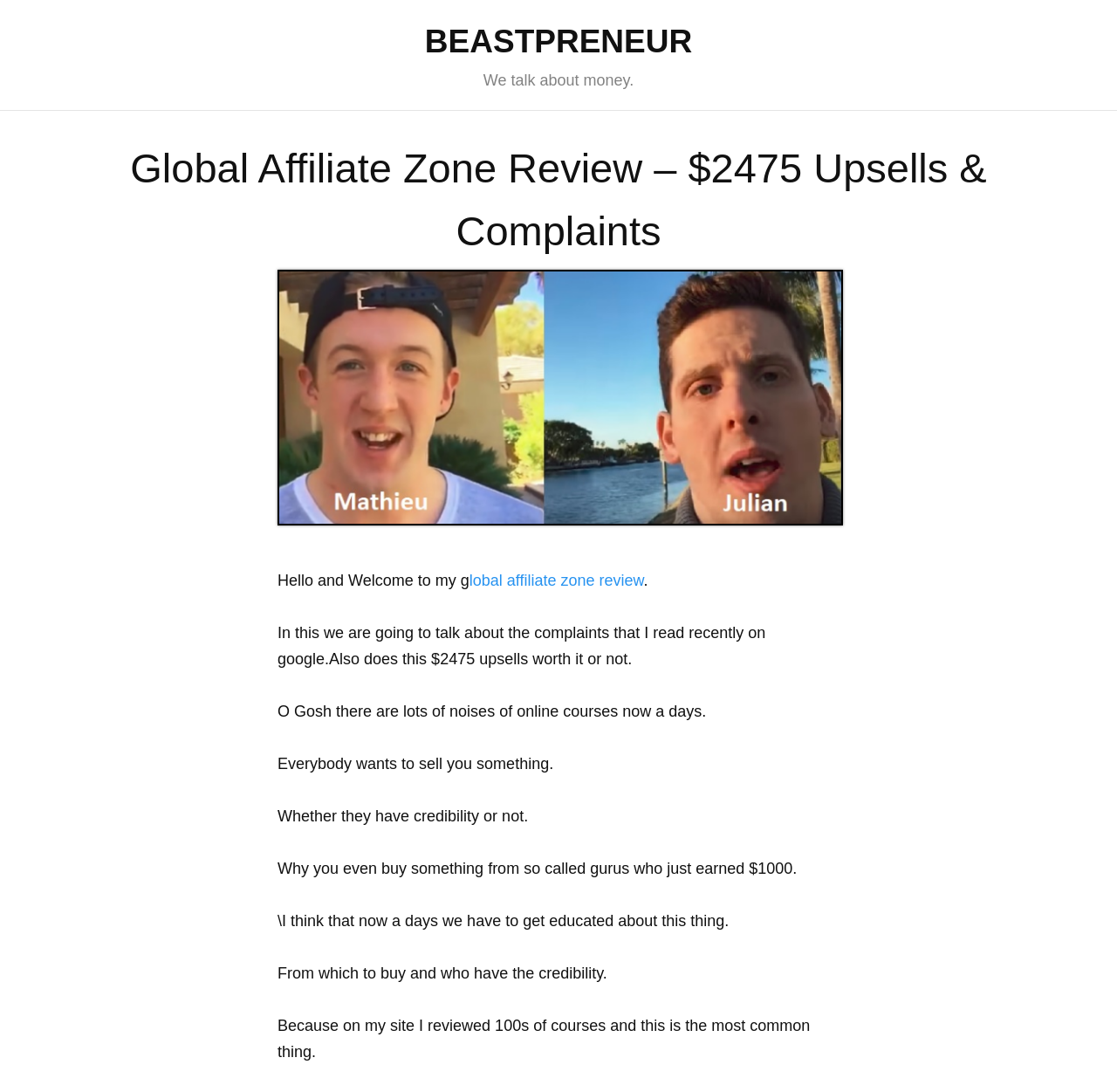What is the topic of the review?
Can you give a detailed and elaborate answer to the question?

The topic of the review is mentioned in the heading element, which is 'Global Affiliate Zone Review – $2475 Upsells & Complaints'. This indicates that the review is about the Global Affiliate Zone.